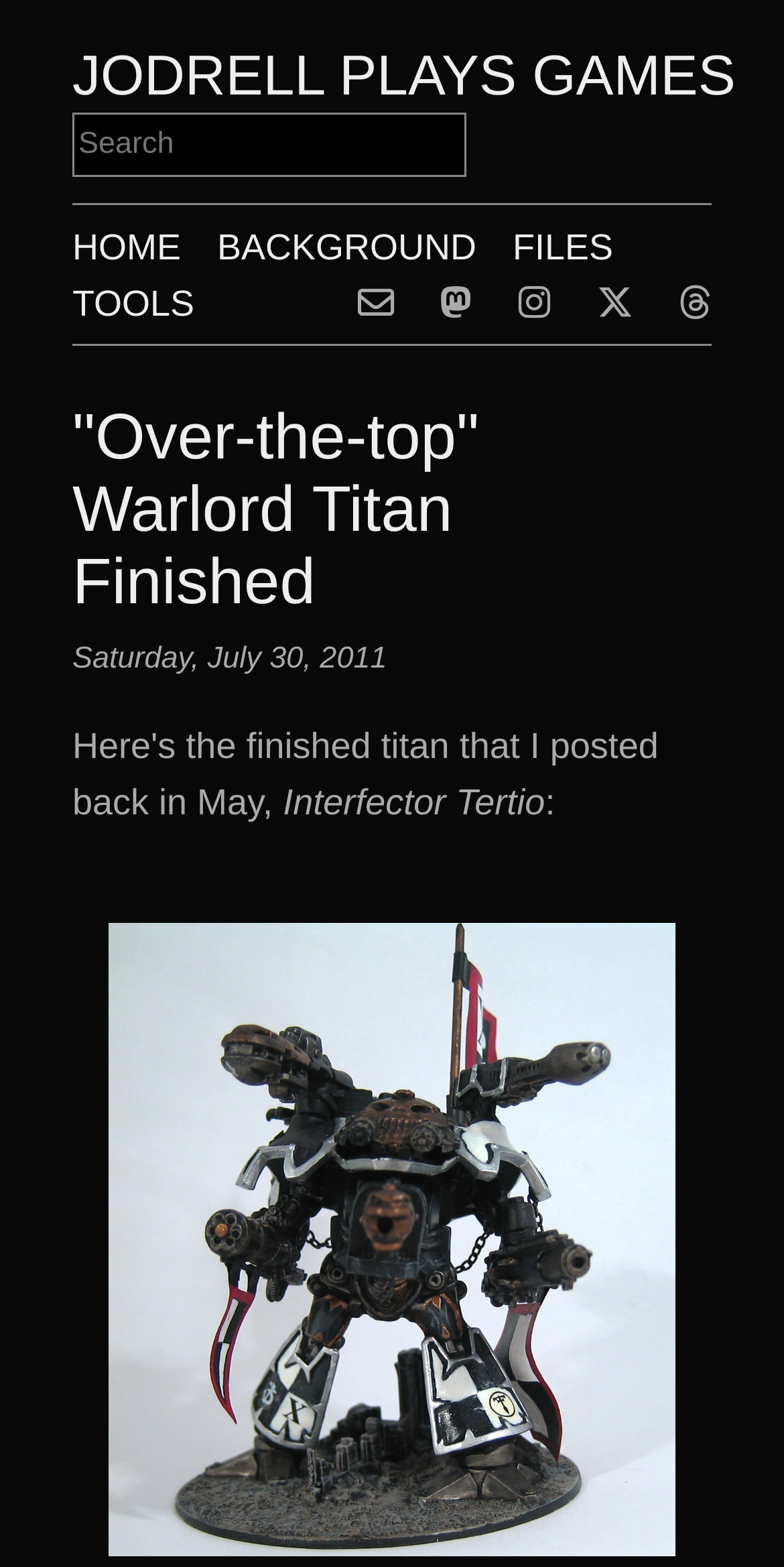What is the date of the post?
Identify the answer in the screenshot and reply with a single word or phrase.

Saturday, July 30, 2011